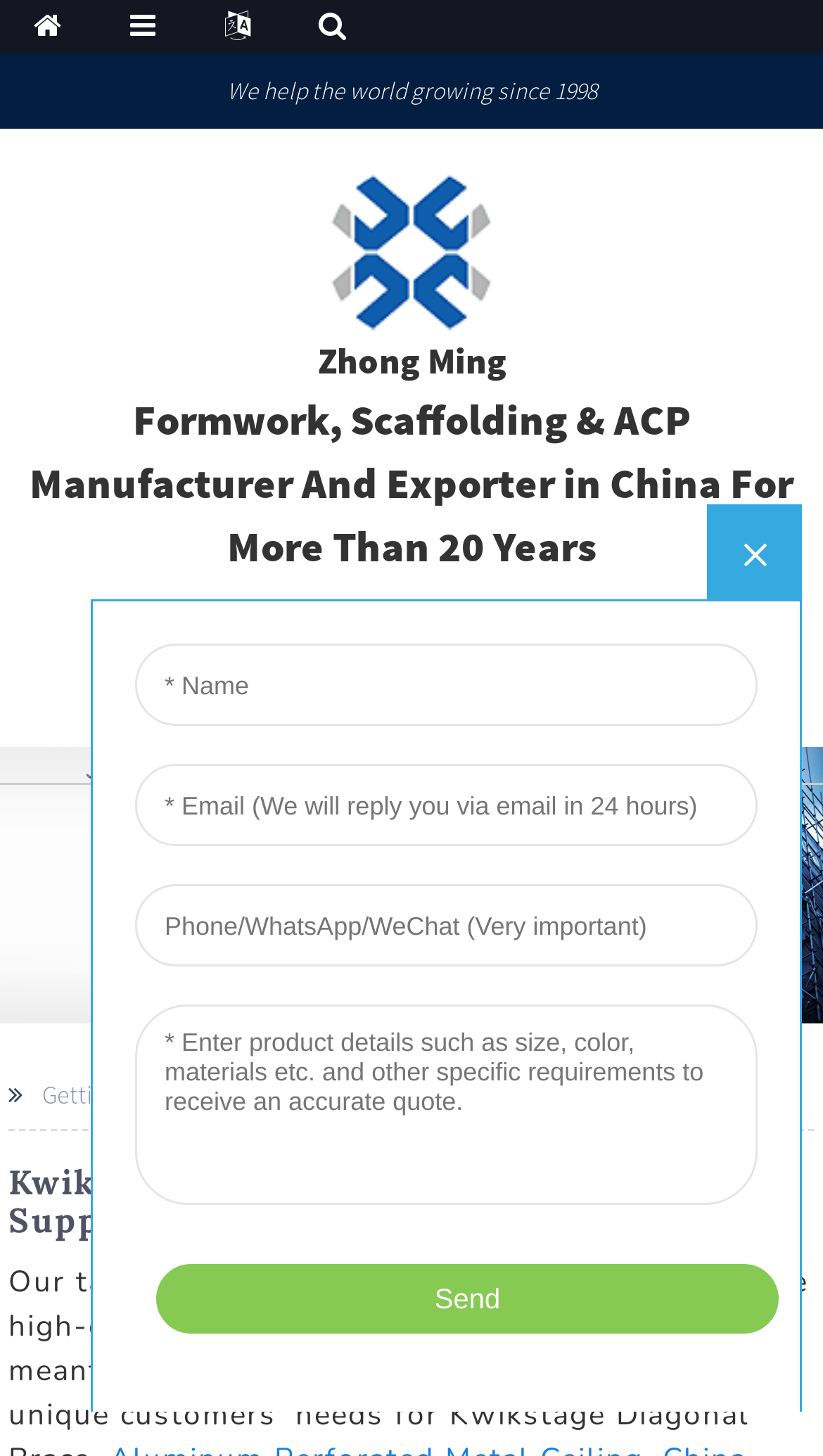Provide a short, one-word or phrase answer to the question below:
How many years of experience does the company have?

More than 20 years